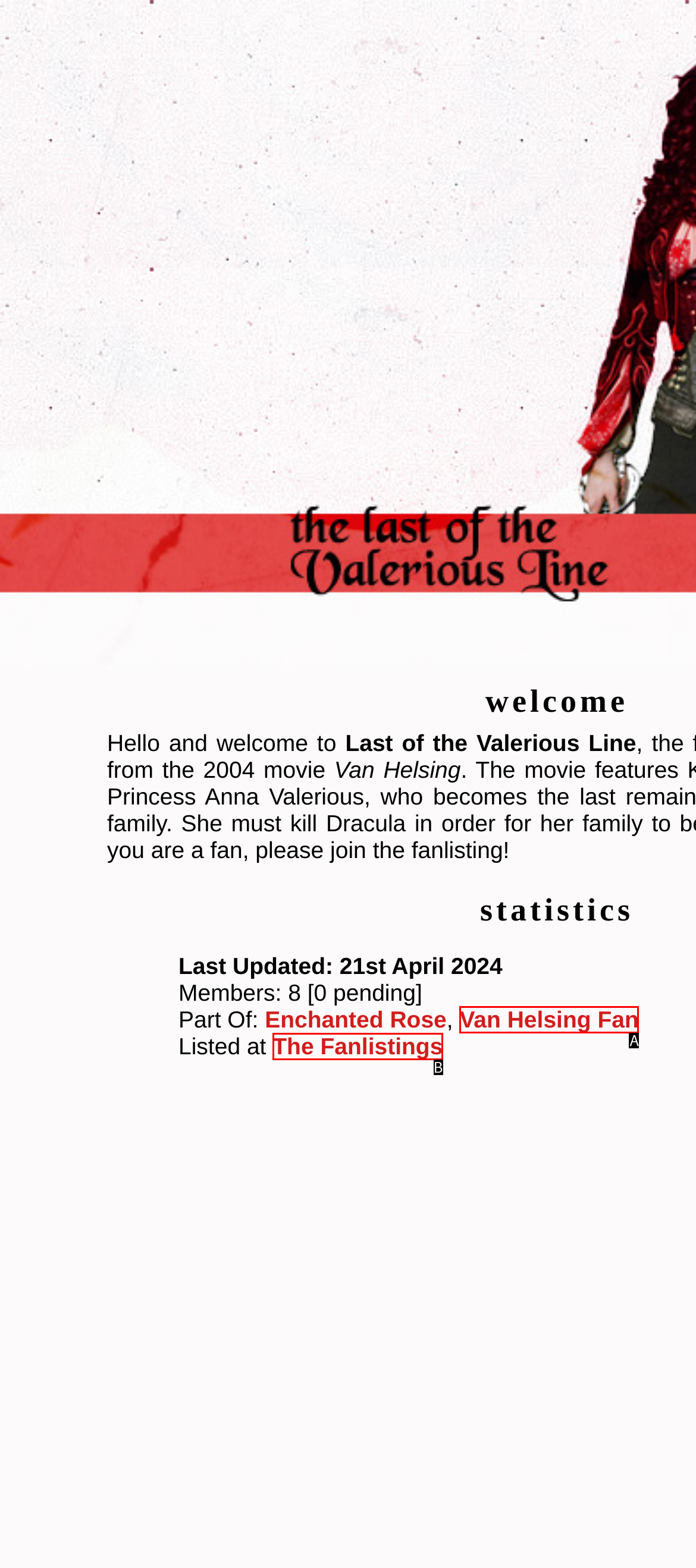Select the option that matches this description: Van Helsing Fan
Answer by giving the letter of the chosen option.

A